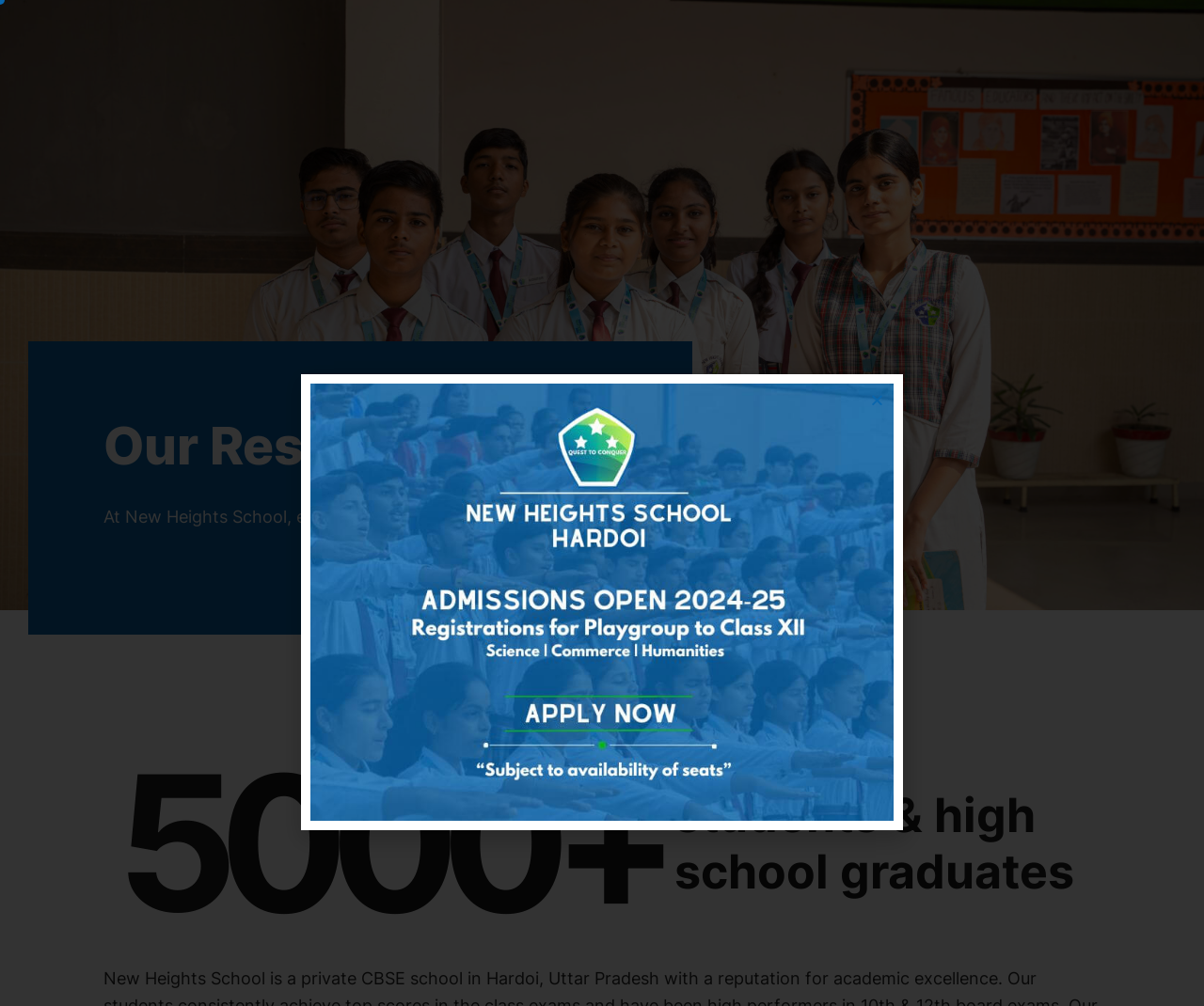Generate a comprehensive description of the webpage.

The webpage is about New Heights School, a private CBSE school in Hardoi, Uttar Pradesh. At the top left corner, there is a link with no text. Next to it, there are five links in a row: "Home", "About", "Admissions", "Life @ NHS", and "Quick Links", each with a dropdown menu. On the top right corner, there are two more links with no text.

Below the top navigation bar, there is a large heading "Our Results" followed by a subheading "At New Heights School, every student is a champion." Below the subheading, there is a statistic "5000+" and a heading "students & high school graduates" that spans almost the entire width of the page.

On the right side of the page, there is a button labeled "Close" and a link "NEW HEIGHTS SCHOOL Hardoi admissions open" with an accompanying image. The image and link are positioned vertically centered on the right side of the page.

There are a total of 7 links at the top, 2 of which have no text, and 1 link on the right side of the page. There is 1 button, 1 image, and 4 headings on the page.